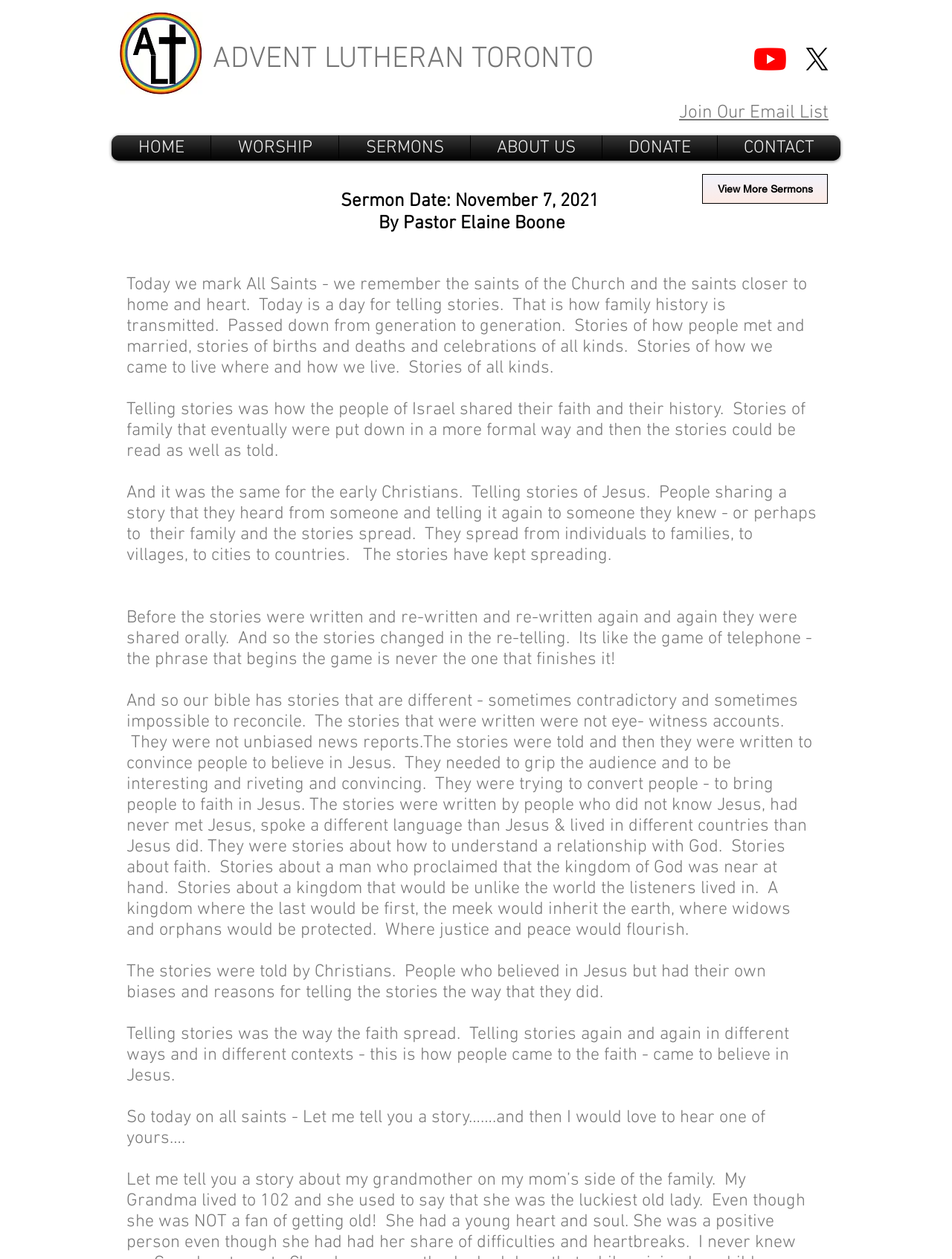What is the name of the pastor in the sermon?
Identify the answer in the screenshot and reply with a single word or phrase.

Pastor Elaine Boone